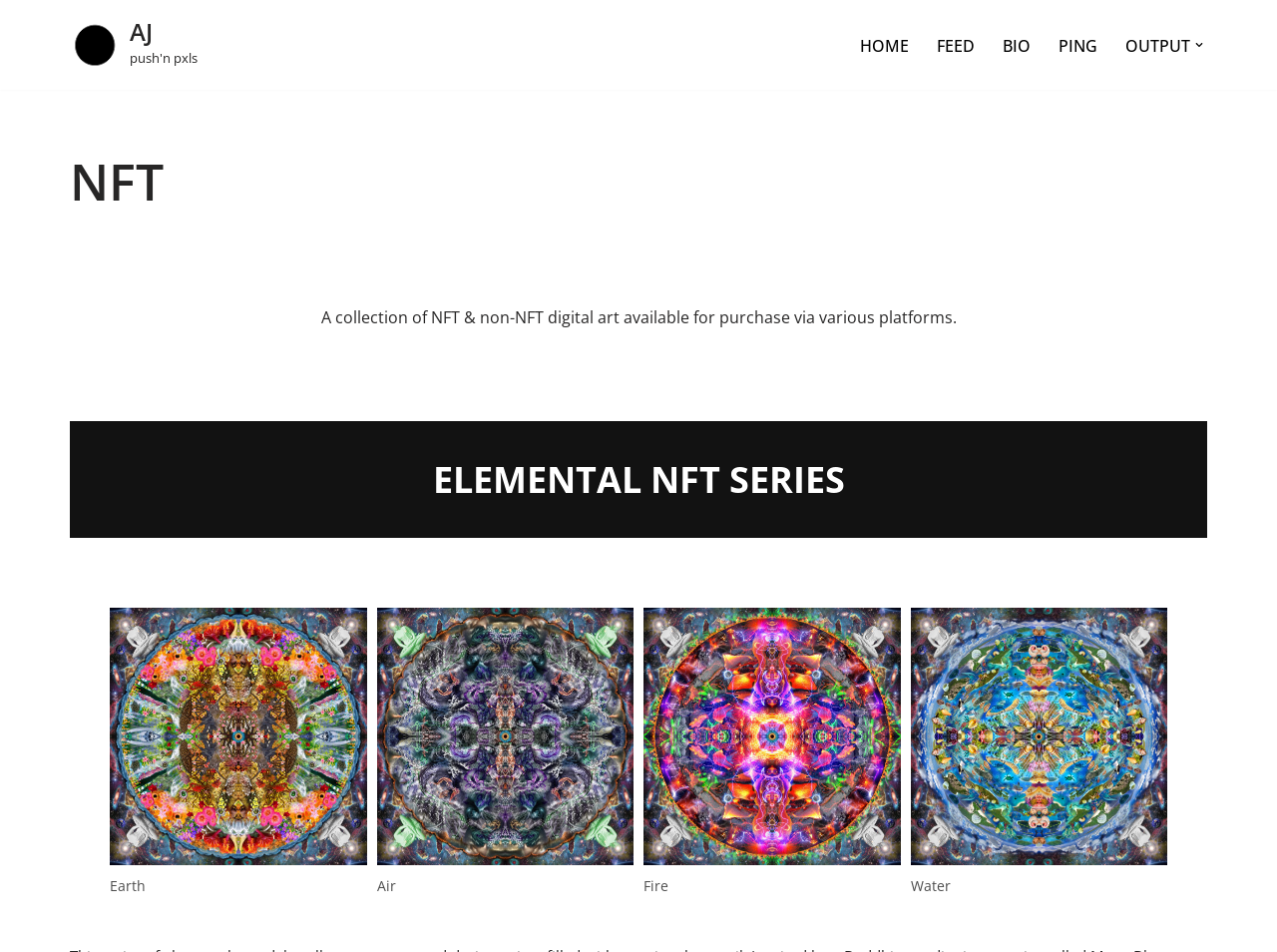How many NFT series are displayed?
Based on the image, provide a one-word or brief-phrase response.

4